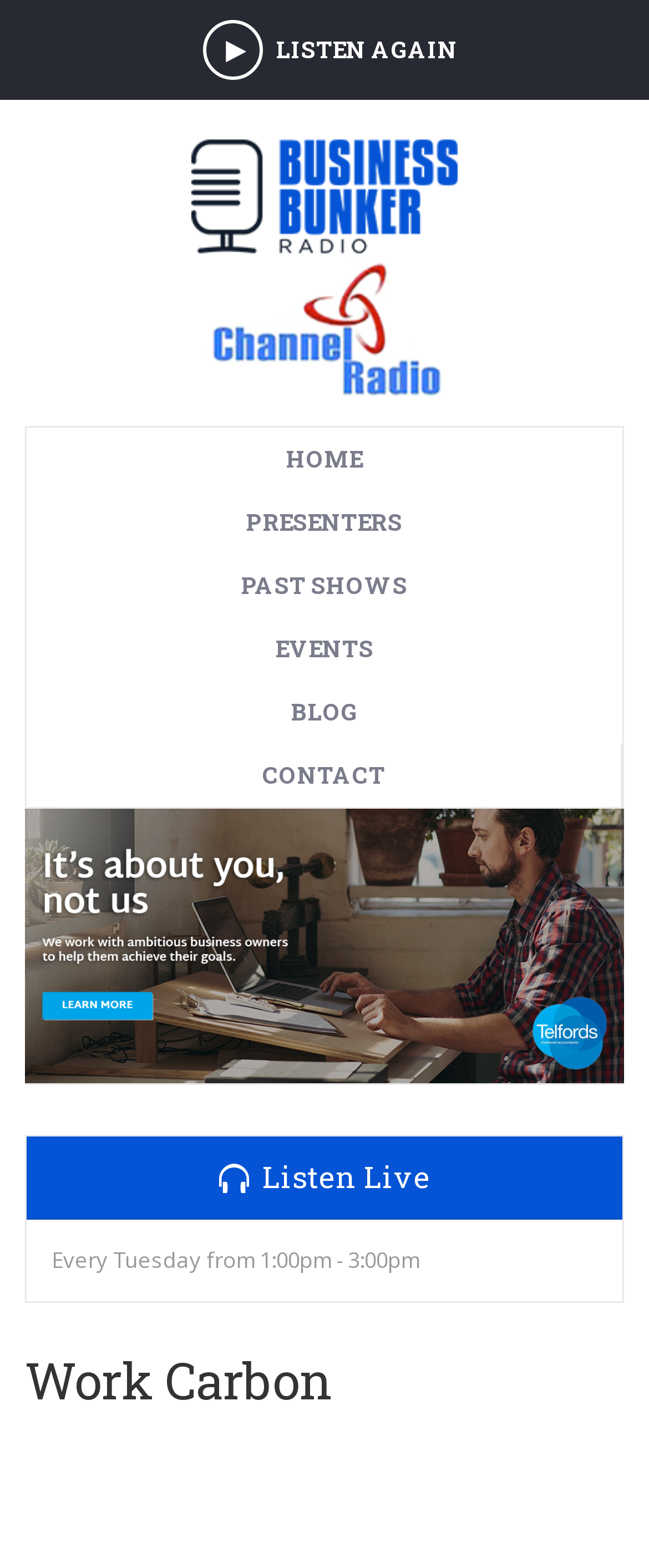How many radio stations are listed at the top?
Please respond to the question with a detailed and informative answer.

I looked at the top section of the webpage and found two radio station links, 'Business Bunker Radio' and 'Channel Radio', which are listed with their corresponding logos.